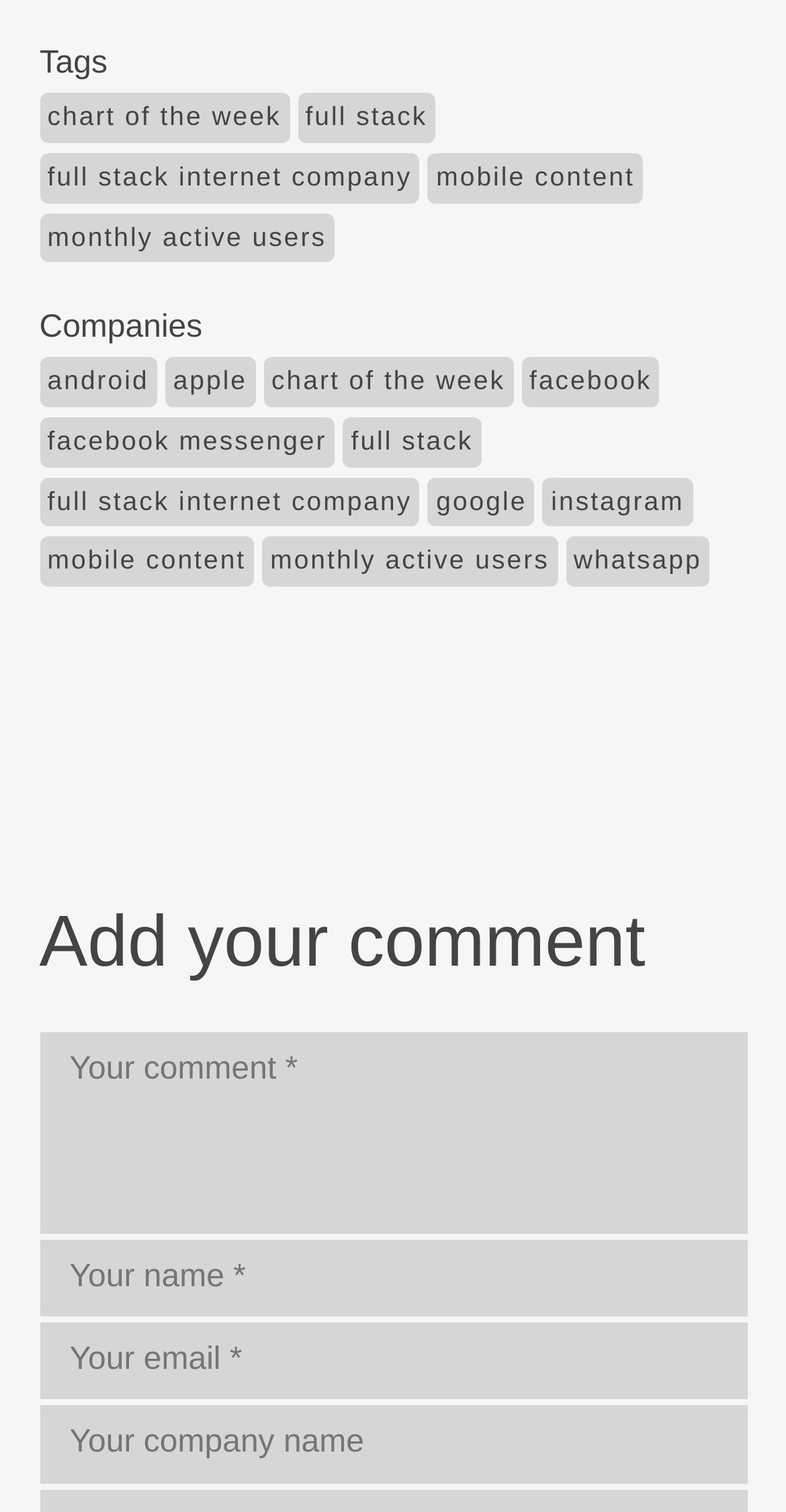Find the bounding box coordinates of the area that needs to be clicked in order to achieve the following instruction: "Enter a comment". The coordinates should be specified as four float numbers between 0 and 1, i.e., [left, top, right, bottom].

[0.05, 0.682, 0.95, 0.815]